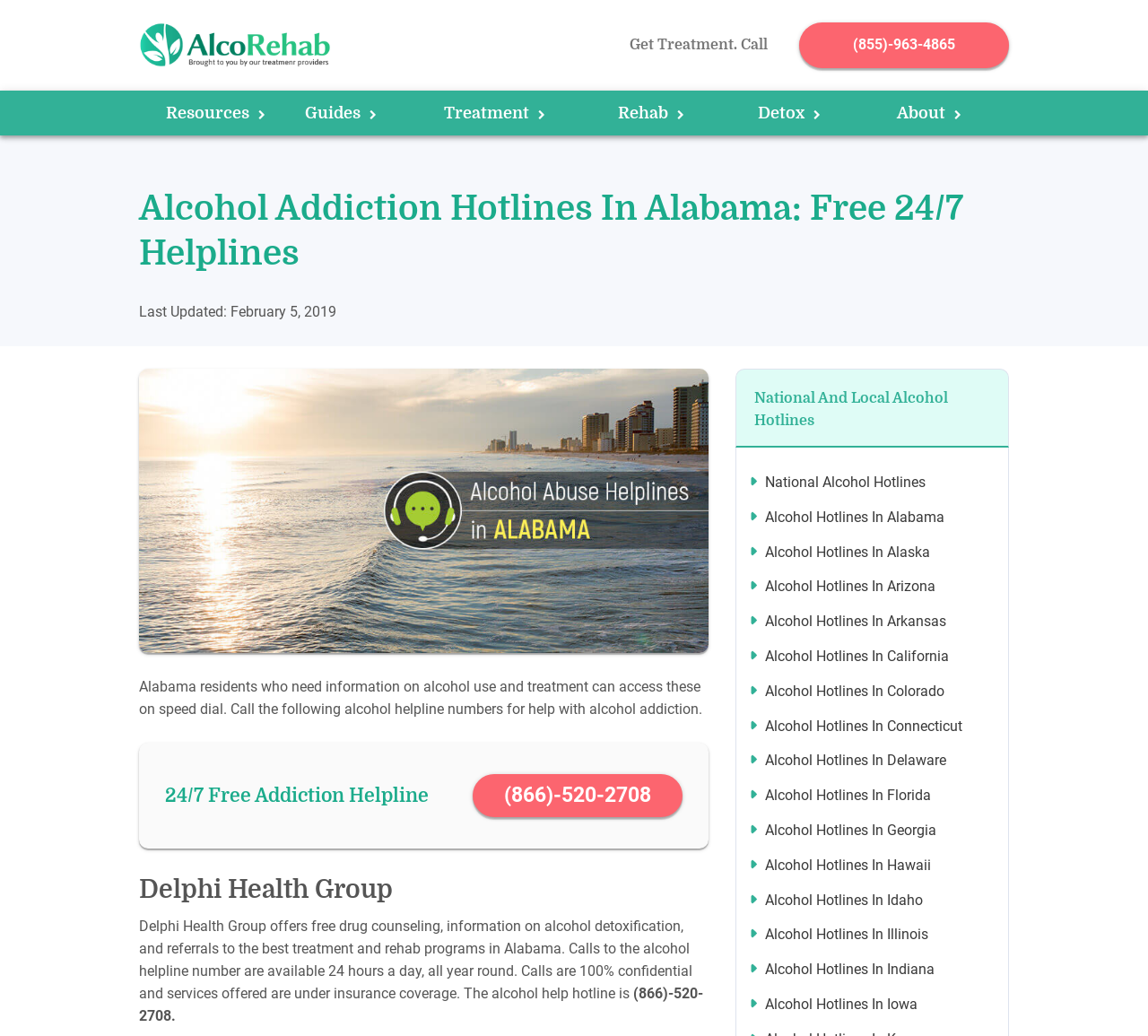Locate the bounding box coordinates of the clickable area to execute the instruction: "Call the helpline number (855)-963-4865". Provide the coordinates as four float numbers between 0 and 1, represented as [left, top, right, bottom].

[0.696, 0.022, 0.879, 0.066]